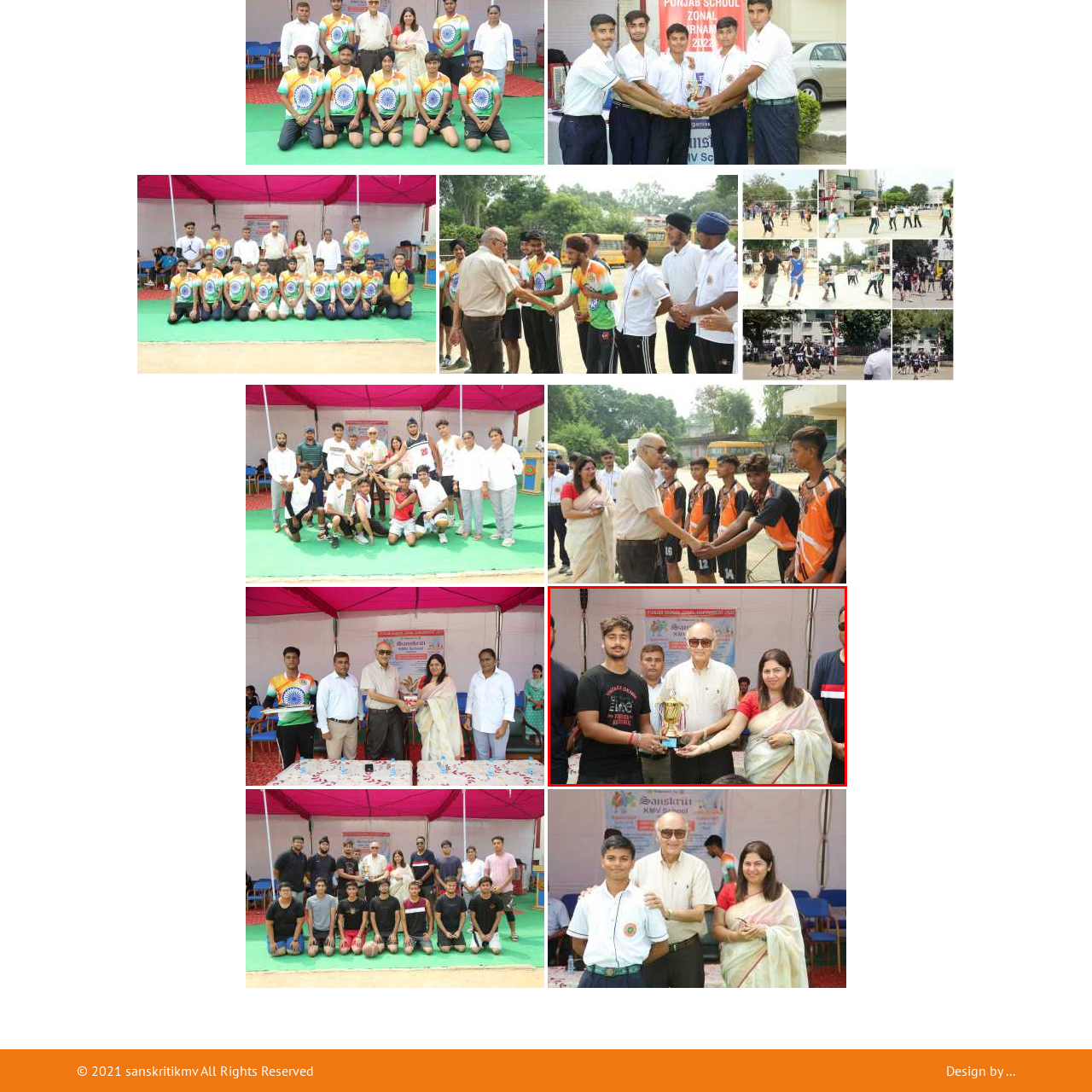Pay special attention to the segment of the image inside the red box and offer a detailed answer to the question that follows, based on what you see: What is the theme of the banner in the backdrop?

The colorful banner in the backdrop of the image is celebrating community achievement, which is a central theme of the event and is reflected in the spirit of celebration, community support, and encouragement for young achievers.